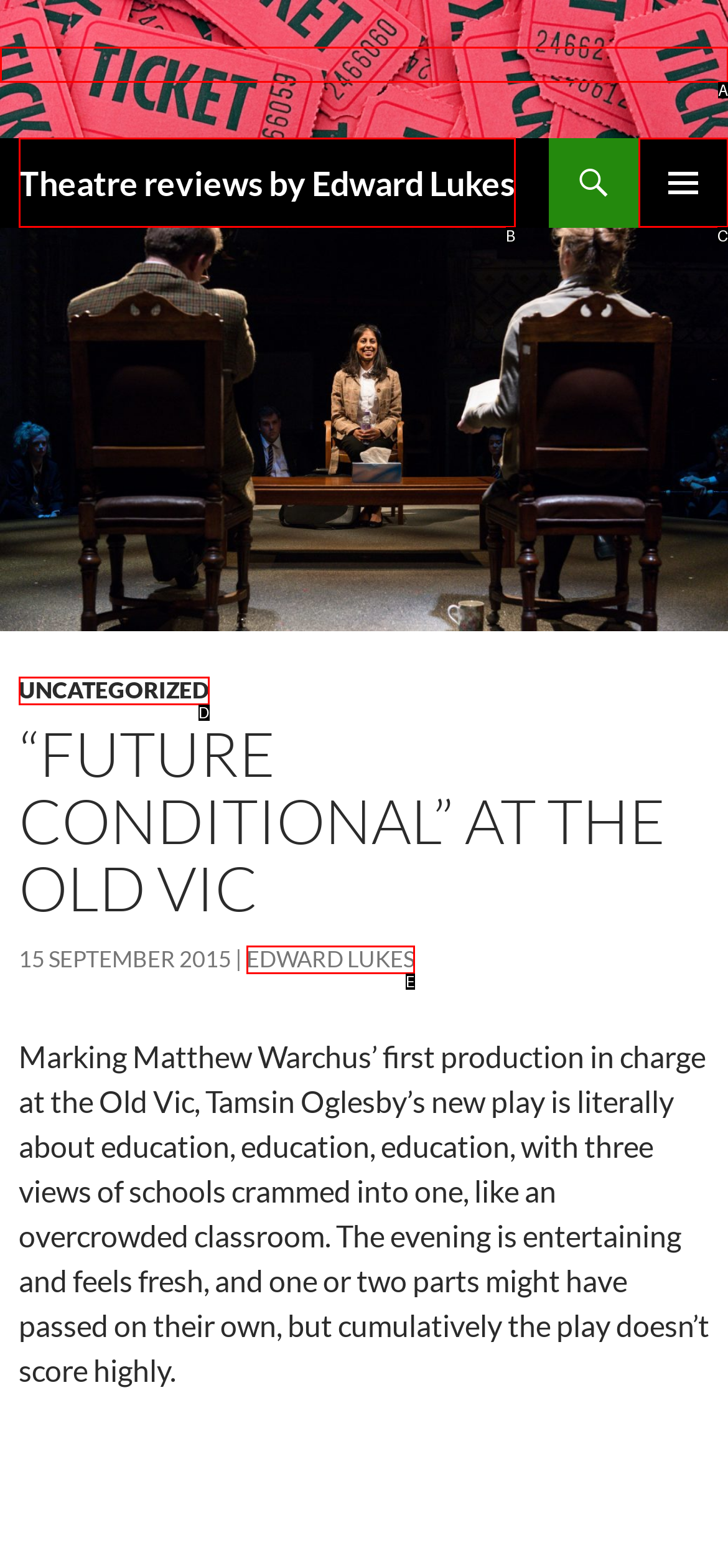From the provided options, pick the HTML element that matches the description: Uncategorized. Respond with the letter corresponding to your choice.

D